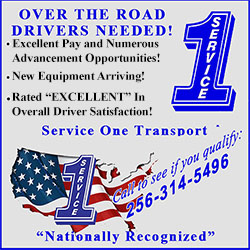What is the status of the company in the industry?
Give a comprehensive and detailed explanation for the question.

The phrase 'NATIONALY RECOGNIZED' serves to position the company as reputable and established within the industry, implying that it has a strong reputation and is well-known nationally.